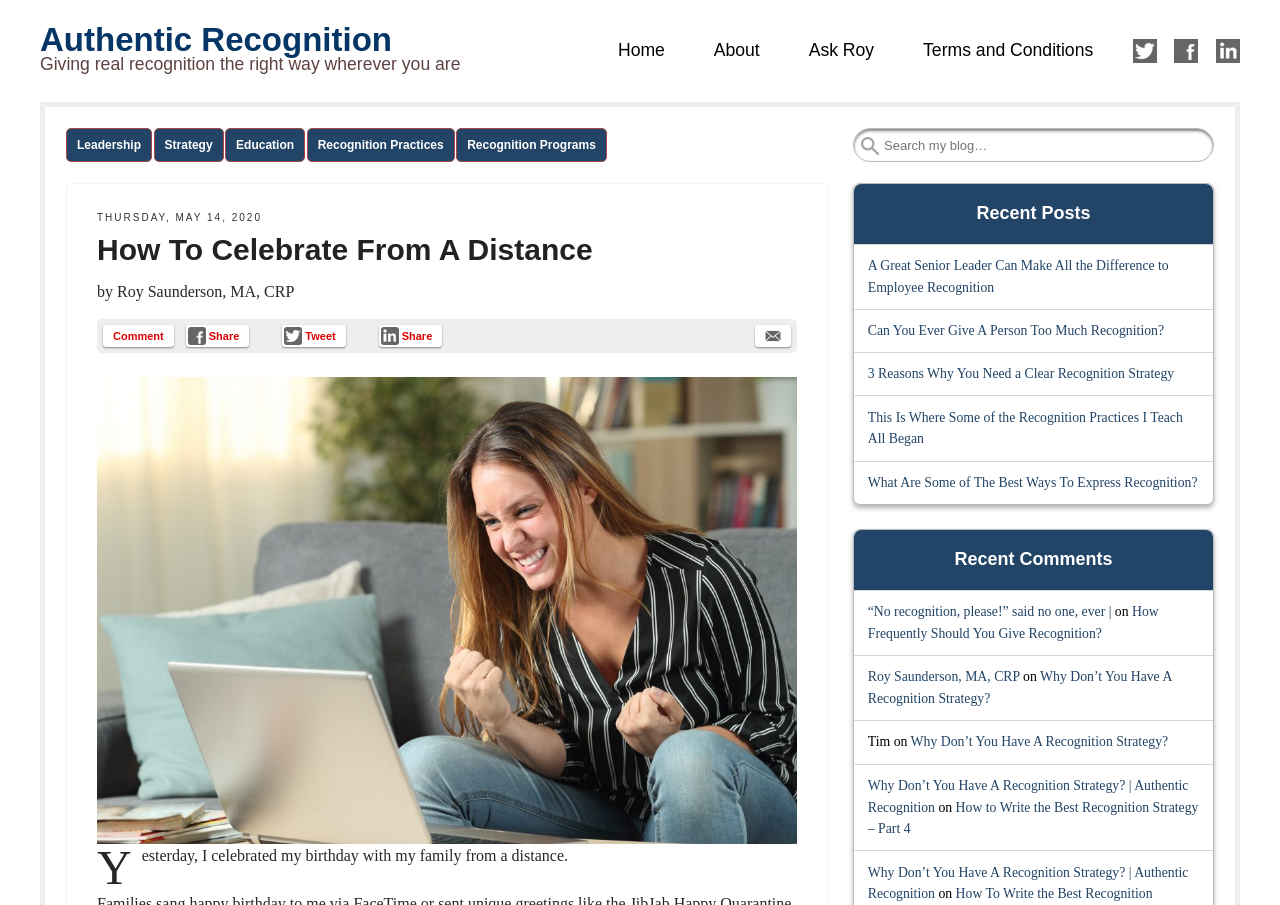Create a full and detailed caption for the entire webpage.

This webpage is about Authentic Recognition, a platform focused on career milestone awards and recognition practices. At the top, there is a heading "Authentic Recognition" with a link to the same title. Below it, there is a heading "Giving real recognition the right way wherever you are" that sets the tone for the content.

On the top-left corner, there is a menu with links to "Home", "About", "Ask Roy", and "Terms and Conditions". On the top-right corner, there are social media links to Twitter, Facebook, and LinkedIn.

In the main content area, there is a search bar with a placeholder text "Search" and a textbox to input search queries. Below the search bar, there are links to various categories such as "Leadership", "Strategy", "Education", "Recognition Practices", and "Recognition Programs".

The main content is divided into two sections. On the left, there is a blog post titled "How To Celebrate From A Distance" with a date "THURSDAY, MAY 14, 2020" and an author "Roy Saunderson, MA, CRP". The post has a brief introduction and a figure with a "Y" icon. There are also links to "Comment", "Share", "Tweet", and "email" the post.

On the right, there are two sections: "Recent Posts" and "Recent Comments". The "Recent Posts" section lists five links to blog posts with titles such as "A Great Senior Leader Can Make All the Difference to Employee Recognition" and "What Are Some of The Best Ways To Express Recognition?". The "Recent Comments" section lists five comments with links to the original posts and the names of the commenters.

Overall, the webpage is focused on providing resources and information on recognition practices, with a blog post as the main content and supporting sections for recent posts and comments.